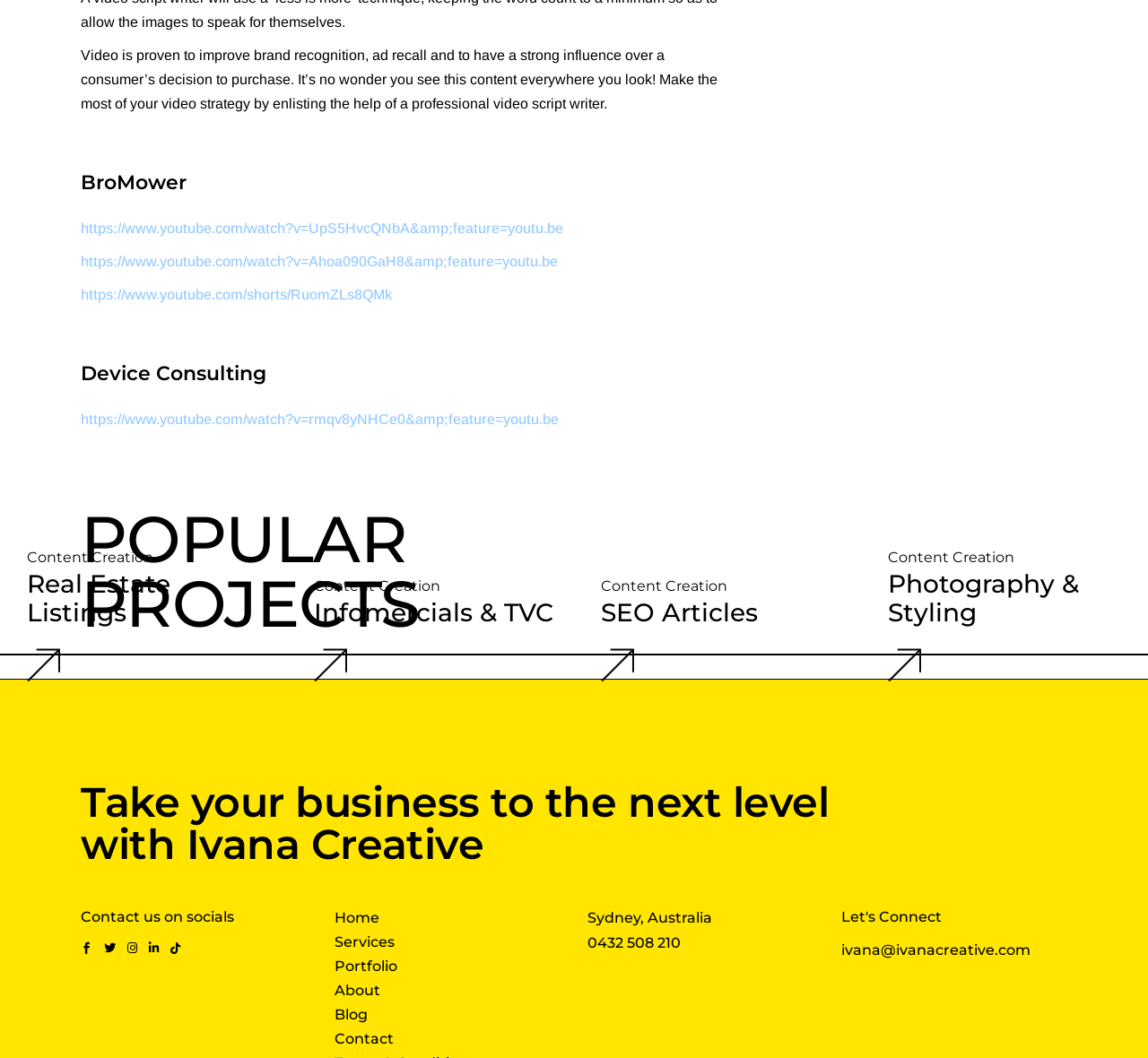Specify the bounding box coordinates of the region I need to click to perform the following instruction: "Click on the 'BroMower' heading". The coordinates must be four float numbers in the range of 0 to 1, i.e., [left, top, right, bottom].

[0.07, 0.162, 0.626, 0.183]